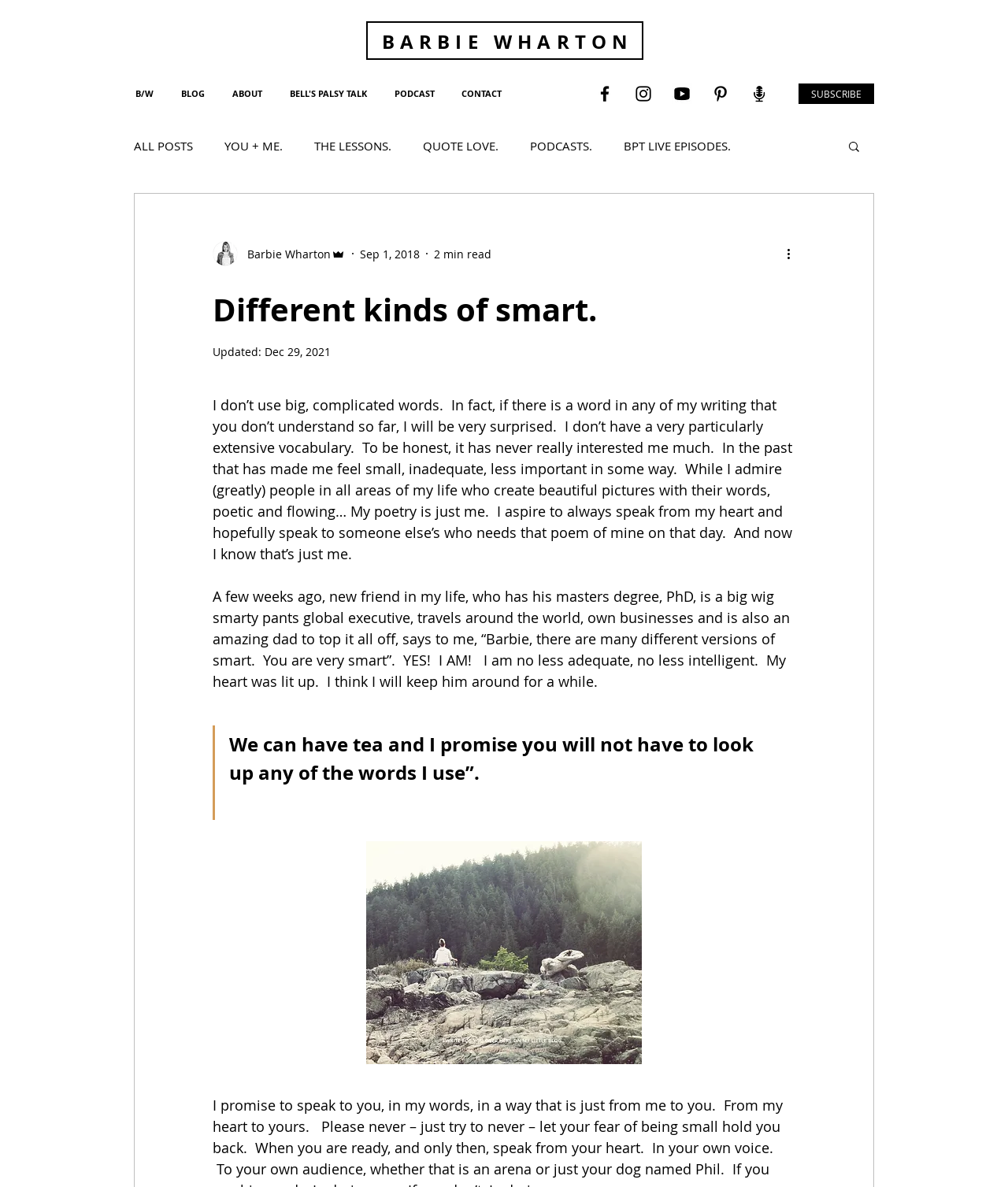Identify the bounding box coordinates for the element you need to click to achieve the following task: "Read the 'ALL POSTS' blog category". Provide the bounding box coordinates as four float numbers between 0 and 1, in the form [left, top, right, bottom].

[0.133, 0.116, 0.191, 0.129]